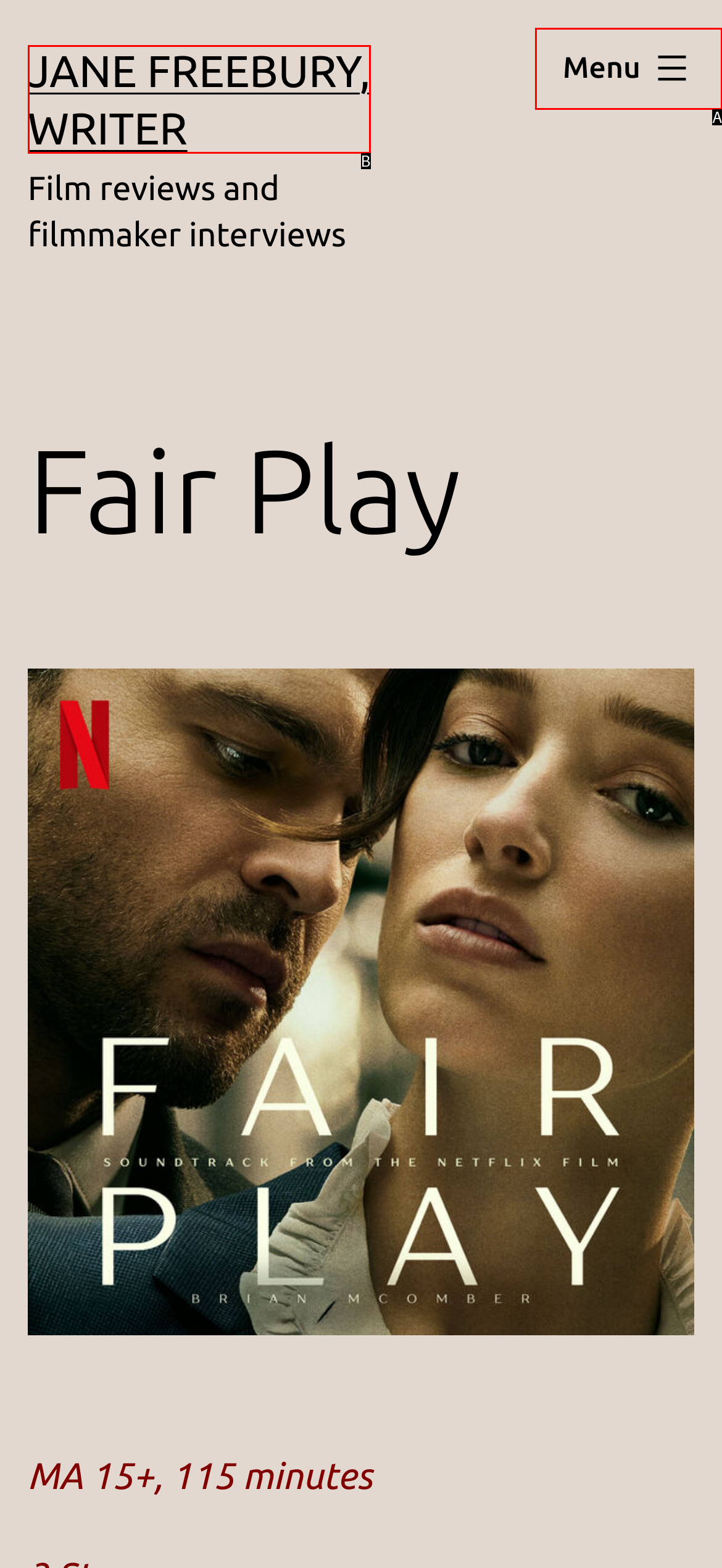From the description: Jane Freebury, writer, select the HTML element that fits best. Reply with the letter of the appropriate option.

B